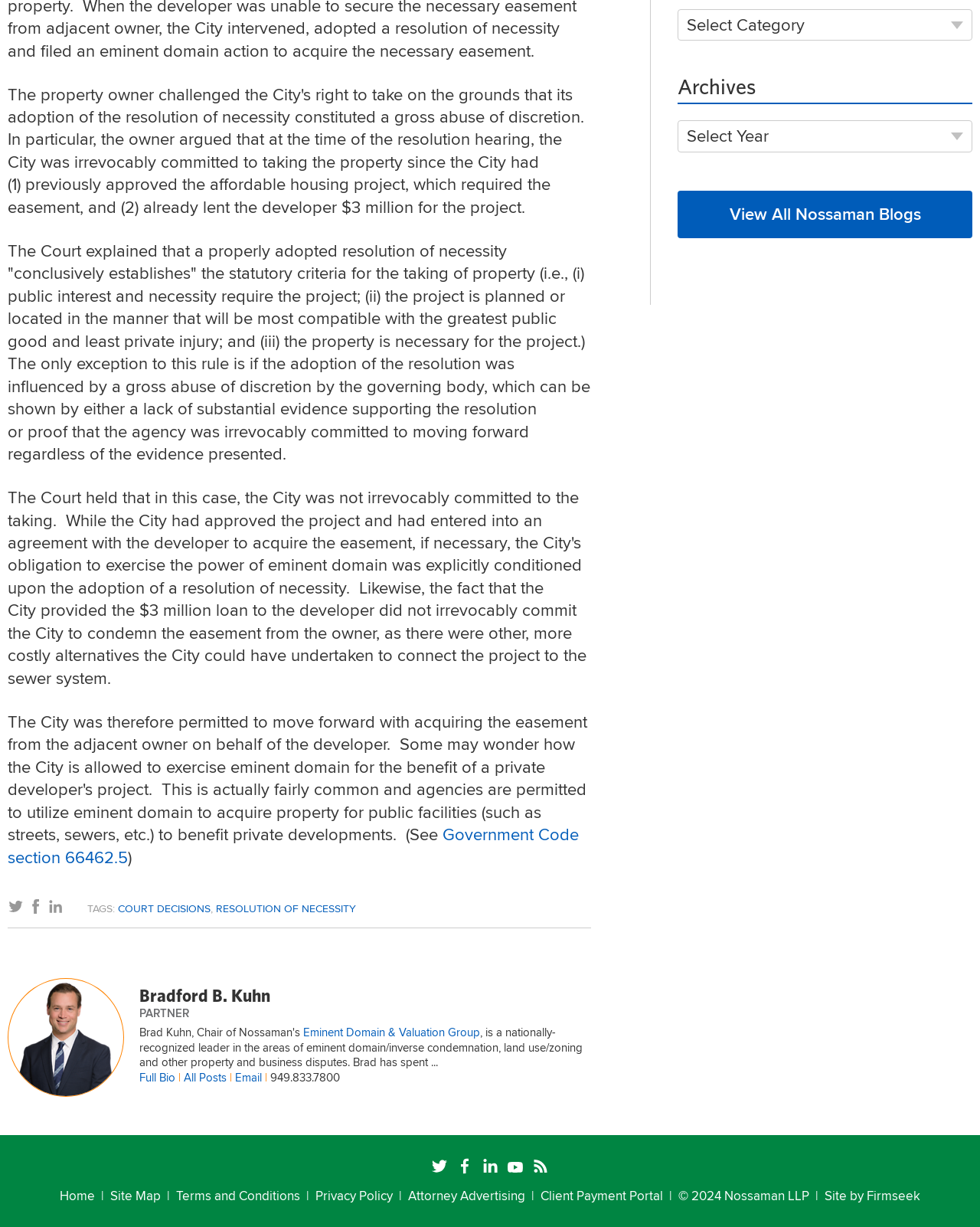Identify the bounding box coordinates of the area you need to click to perform the following instruction: "Select a category".

[0.701, 0.011, 0.983, 0.029]